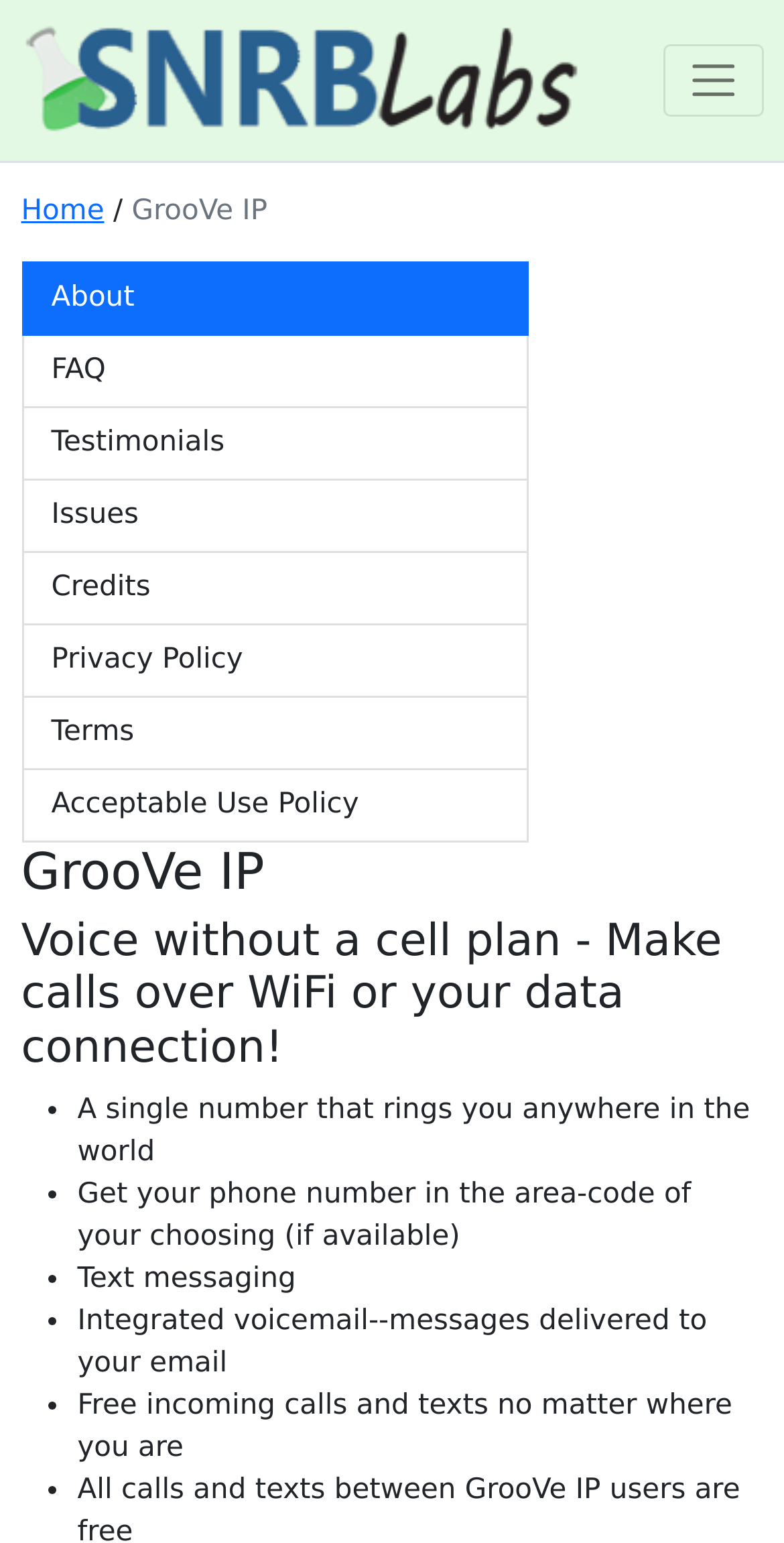Please identify the bounding box coordinates of the element I should click to complete this instruction: 'Learn about the Accreditation Policy'. The coordinates should be given as four float numbers between 0 and 1, like this: [left, top, right, bottom].

None